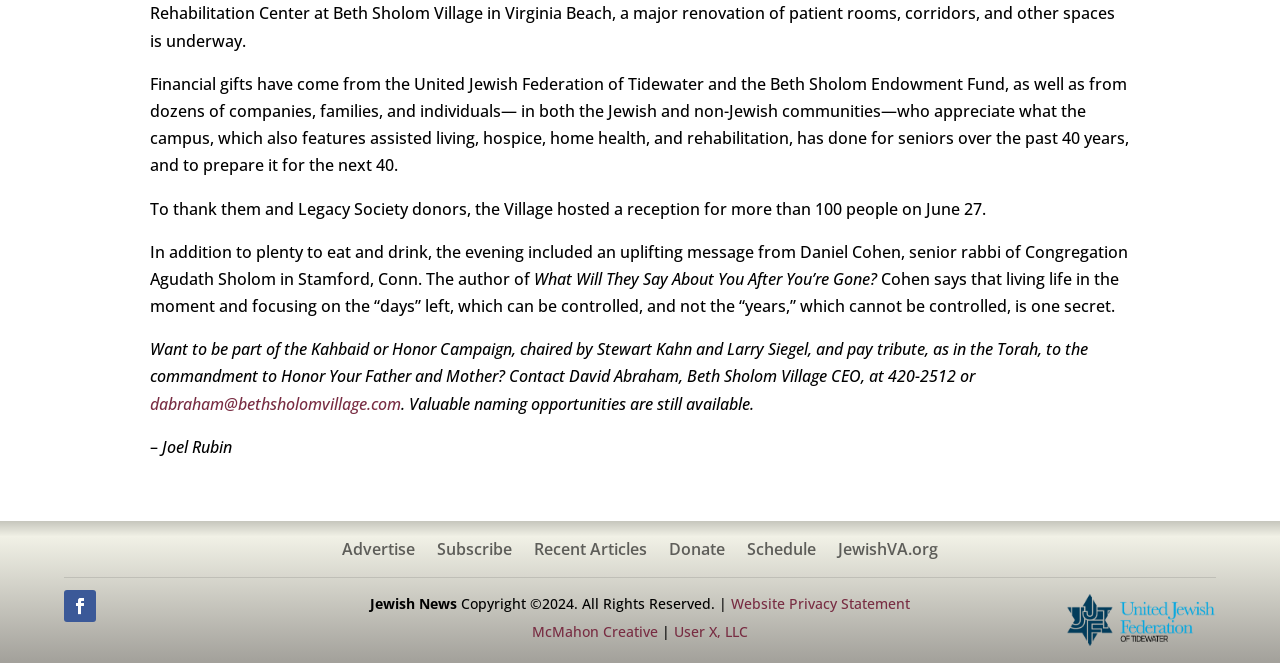Find the UI element described as: "aria-label="Full Name*" name="full-name*" placeholder="Full Name*"" and predict its bounding box coordinates. Ensure the coordinates are four float numbers between 0 and 1, [left, top, right, bottom].

None